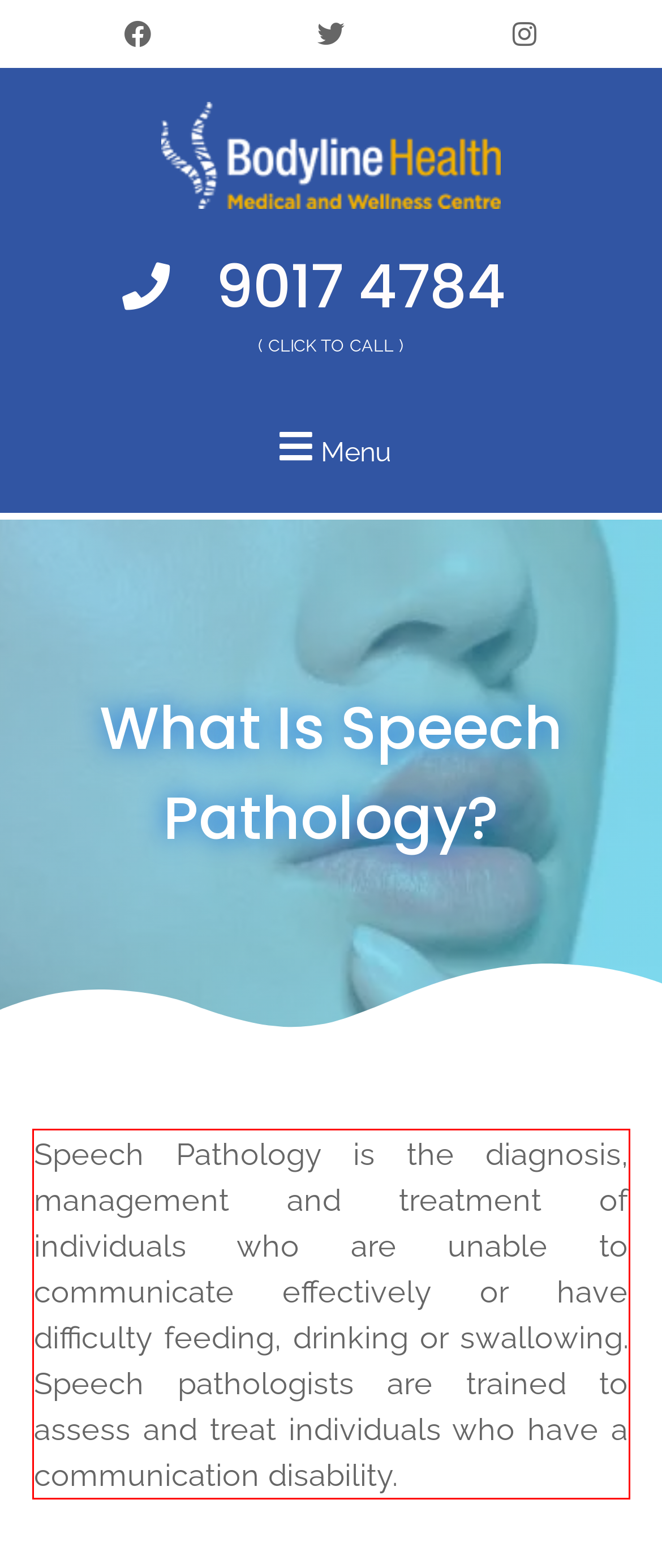Look at the screenshot of the webpage, locate the red rectangle bounding box, and generate the text content that it contains.

Speech Pathology is the diagnosis, management and treatment of individuals who are unable to communicate effectively or have difficulty feeding, drinking or swallowing. Speech pathologists are trained to assess and treat individuals who have a communication disability.